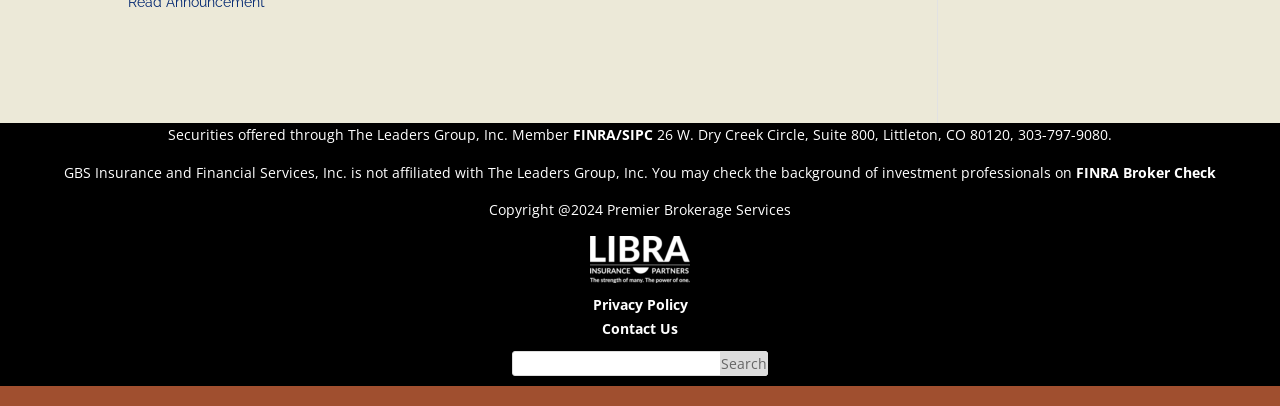Find the UI element described as: "FINRA Broker Check" and predict its bounding box coordinates. Ensure the coordinates are four float numbers between 0 and 1, [left, top, right, bottom].

[0.841, 0.401, 0.95, 0.447]